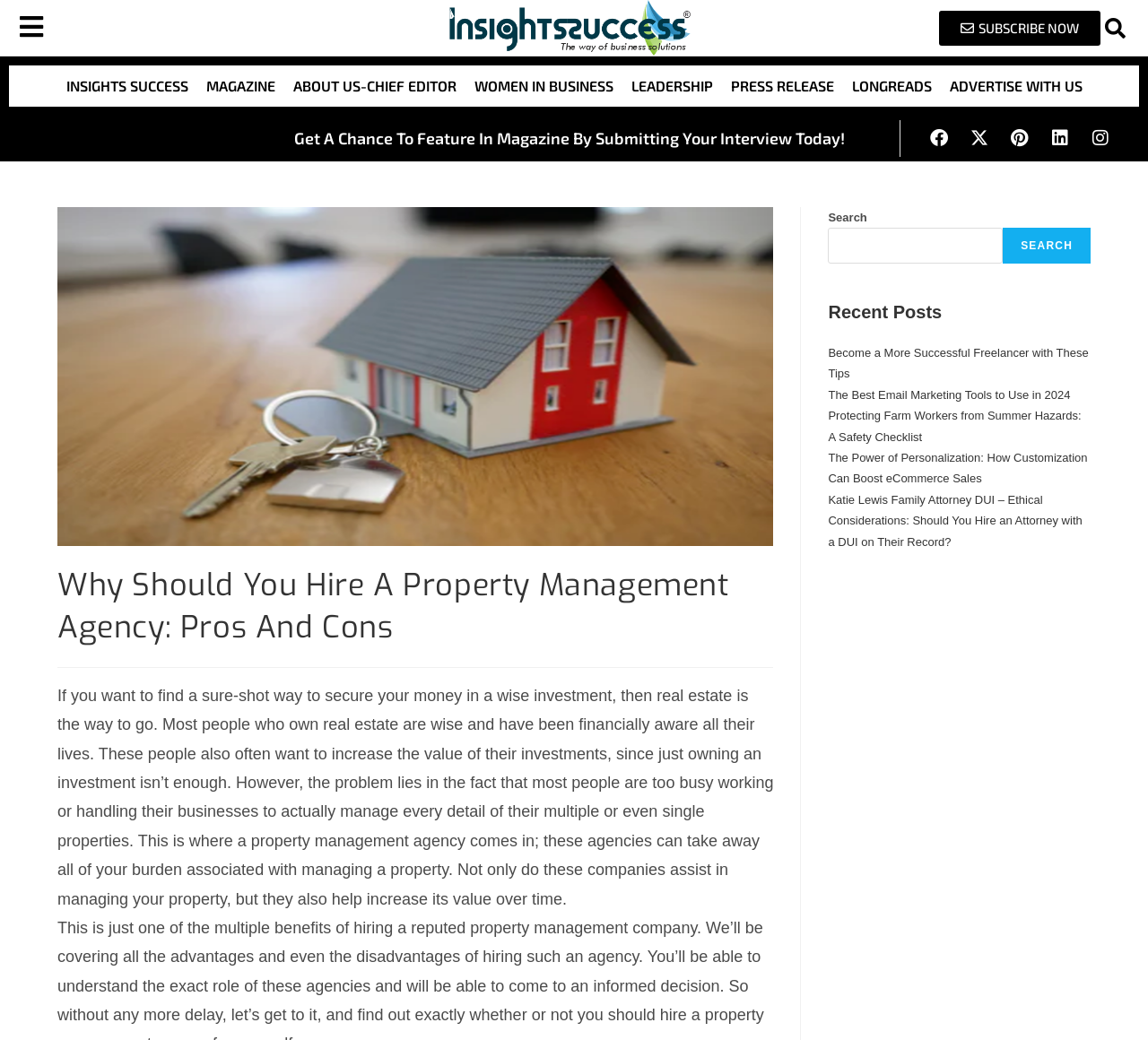Provide the bounding box coordinates for the specified HTML element described in this description: "Advertise With Us". The coordinates should be four float numbers ranging from 0 to 1, in the format [left, top, right, bottom].

[0.819, 0.063, 0.95, 0.103]